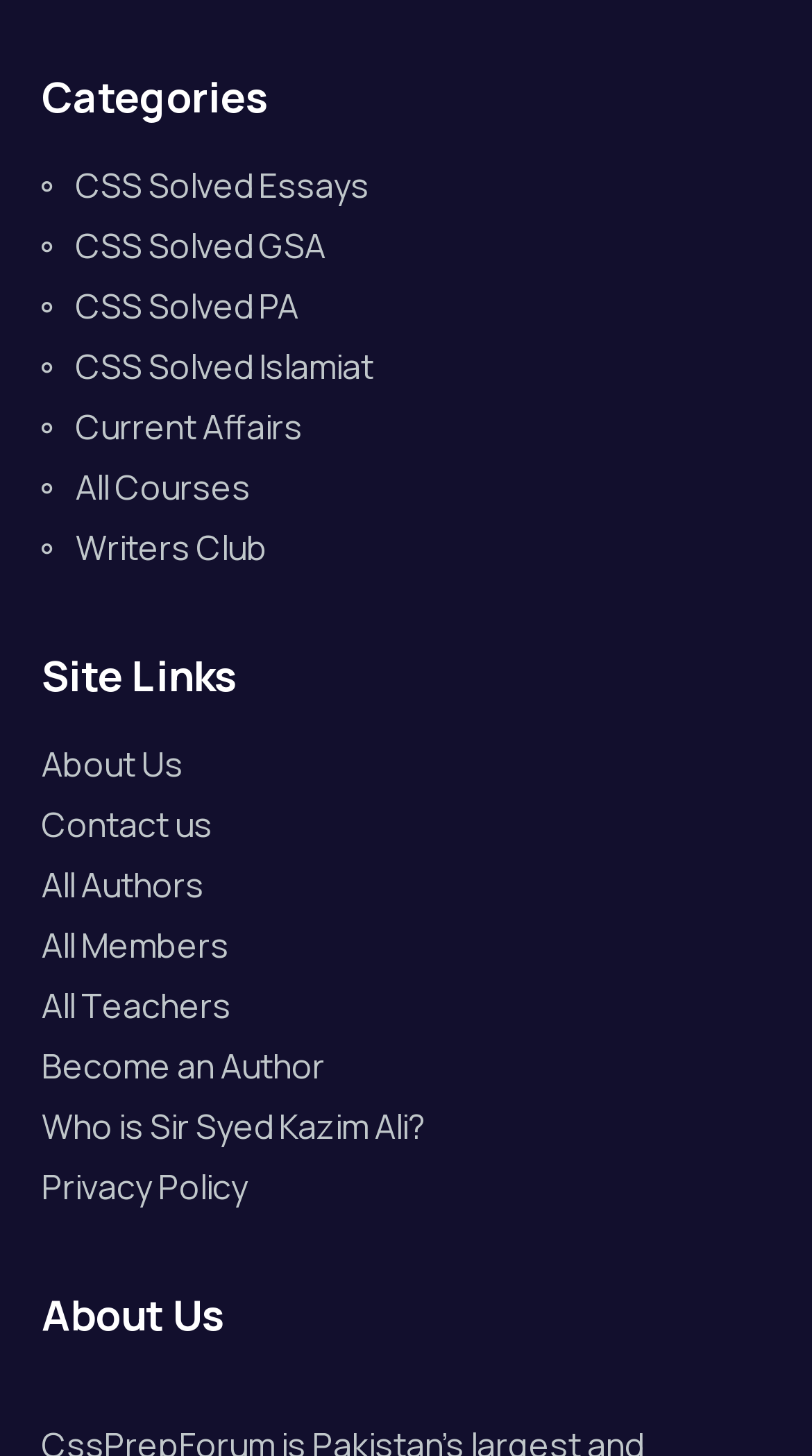What is the topic of the 'Who is Sir Syed Kazim Ali?' link?
Your answer should be a single word or phrase derived from the screenshot.

Biography